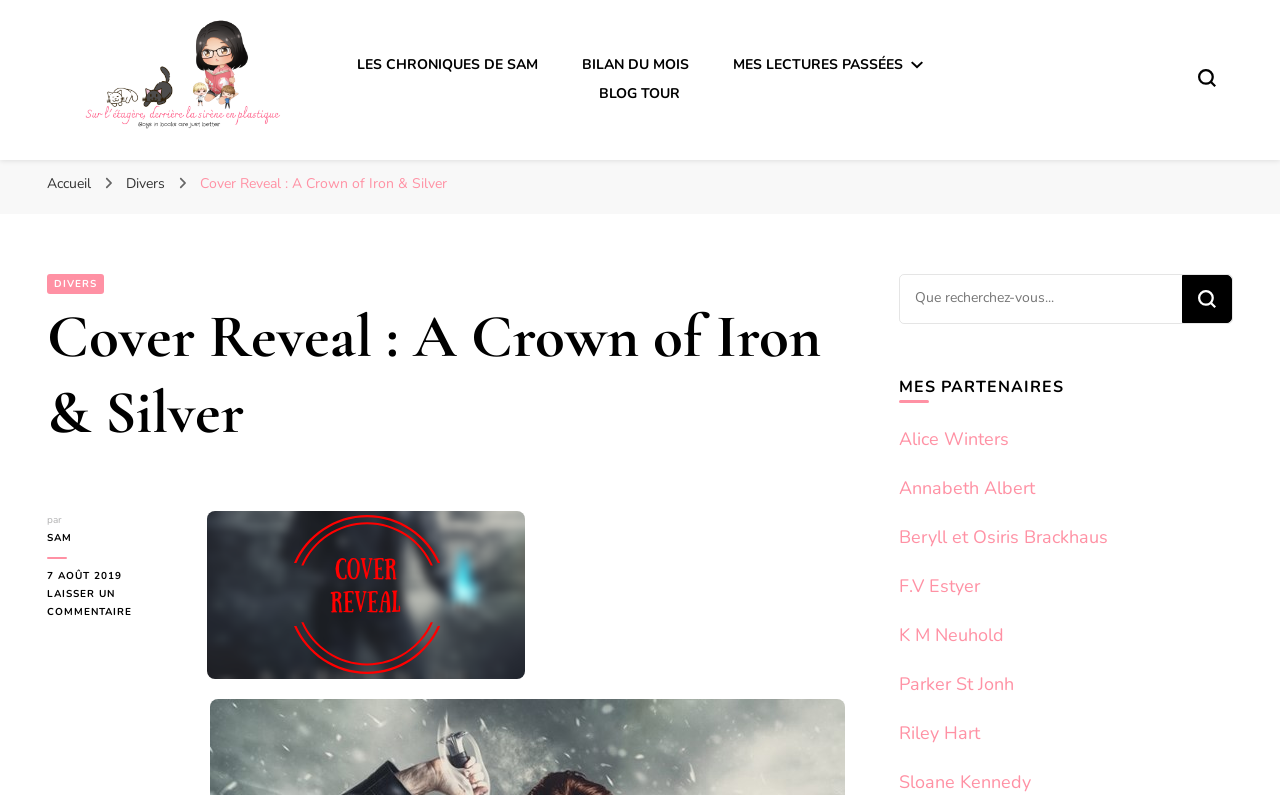Can you find the bounding box coordinates for the element that needs to be clicked to execute this instruction: "Click on the 'BLOG TOUR' link"? The coordinates should be given as four float numbers between 0 and 1, i.e., [left, top, right, bottom].

[0.468, 0.106, 0.532, 0.13]